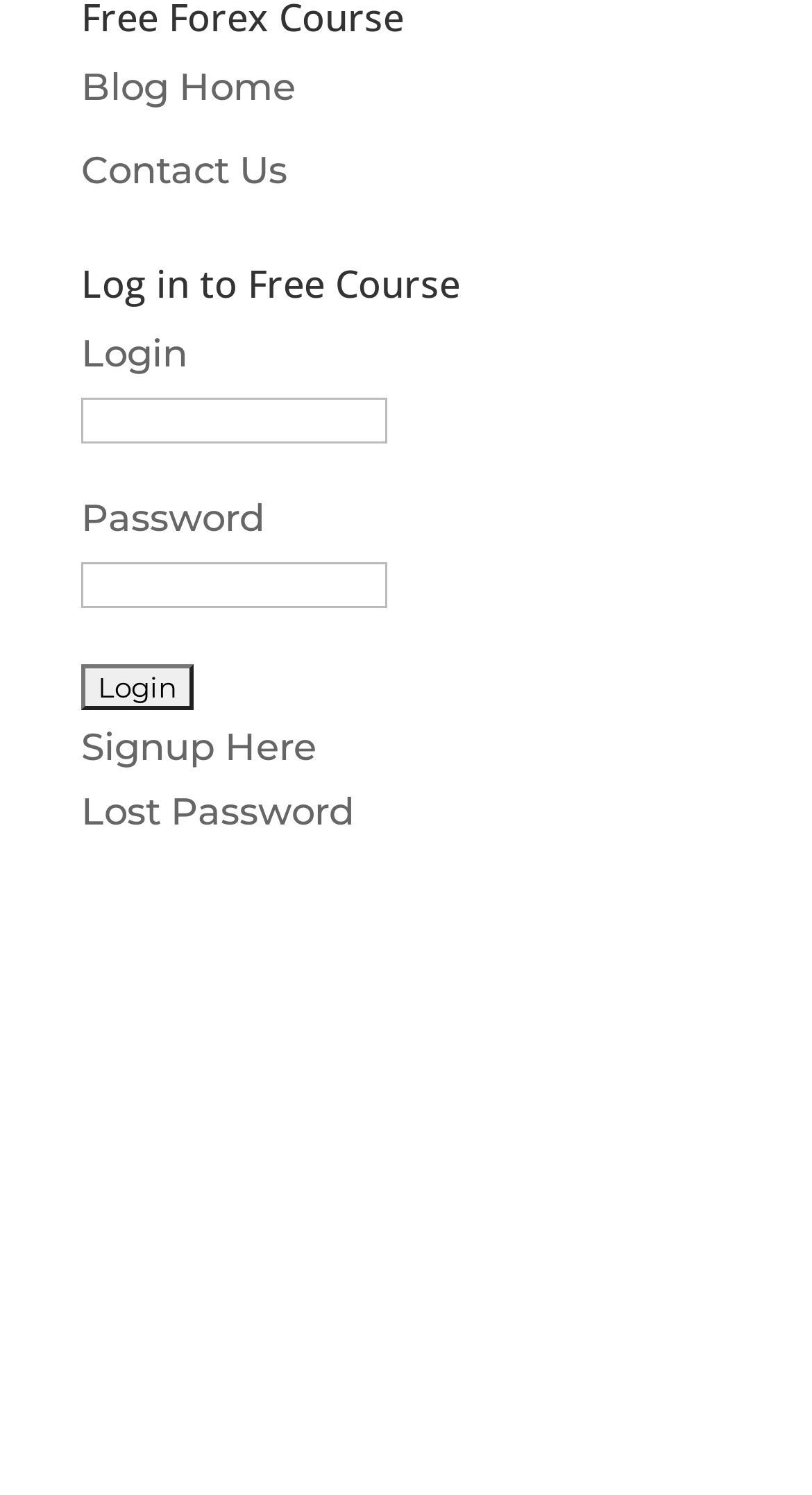Find the coordinates for the bounding box of the element with this description: "name="wp-submit" value="Login"".

[0.1, 0.444, 0.238, 0.474]